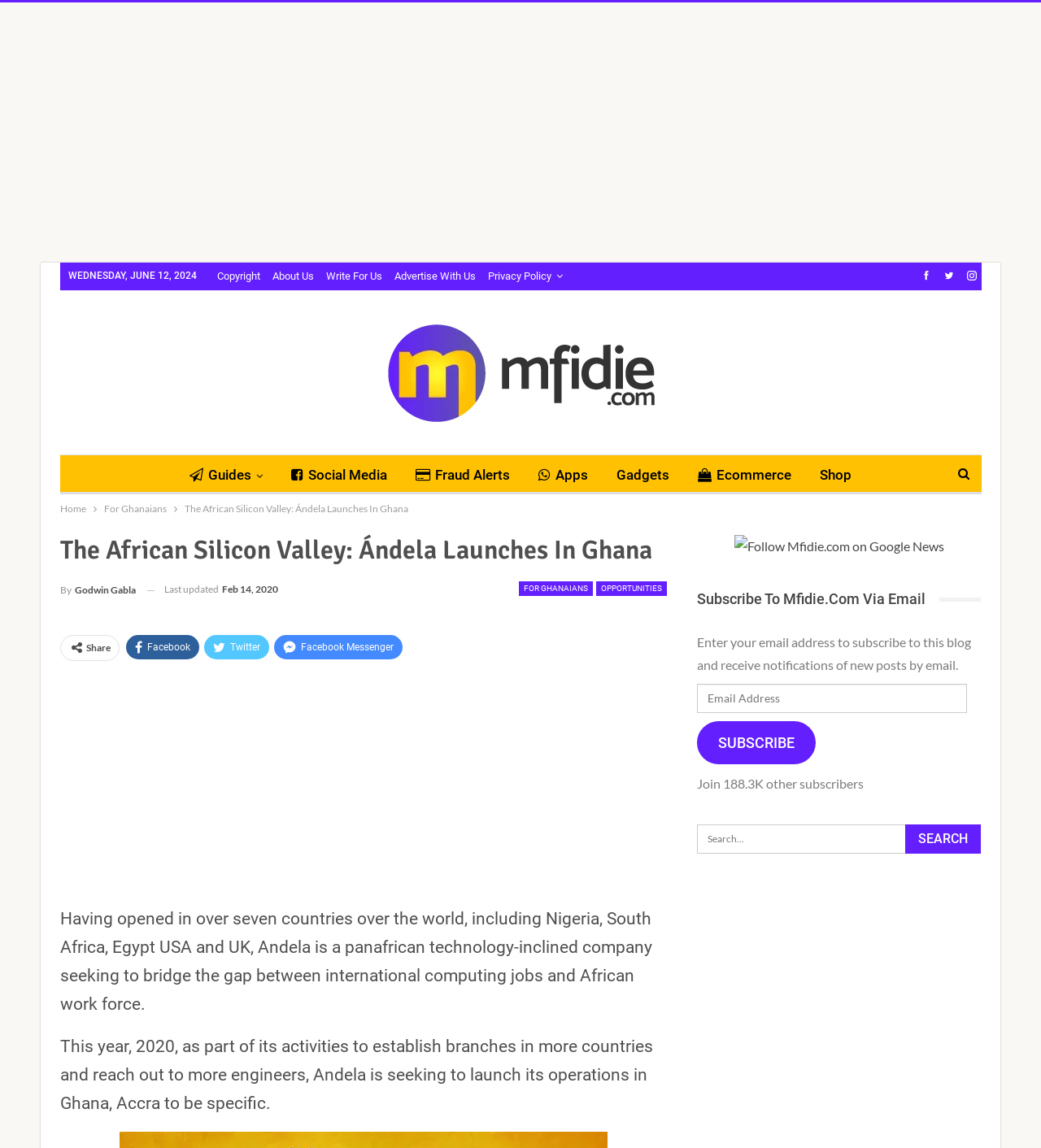Reply to the question with a single word or phrase:
What is the name of the company launching in Ghana?

Andela